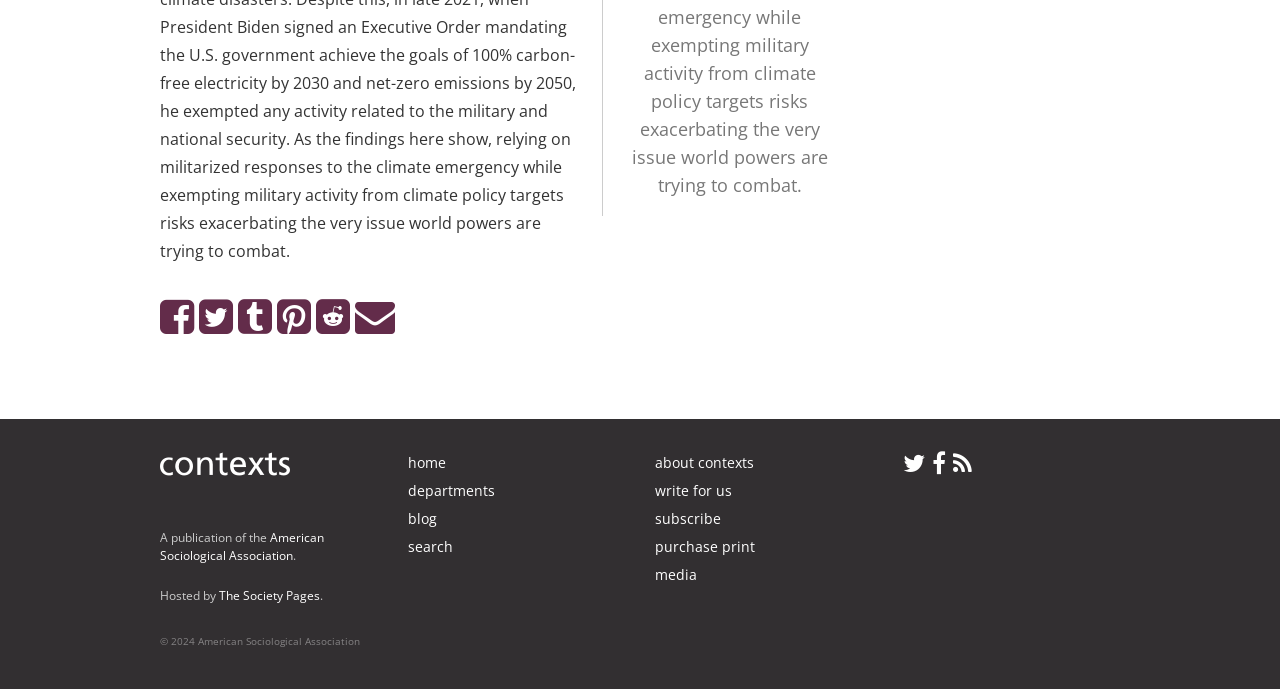Based on the element description American Sociological Association, identify the bounding box of the UI element in the given webpage screenshot. The coordinates should be in the format (top-left x, top-left y, bottom-right x, bottom-right y) and must be between 0 and 1.

[0.125, 0.768, 0.253, 0.819]